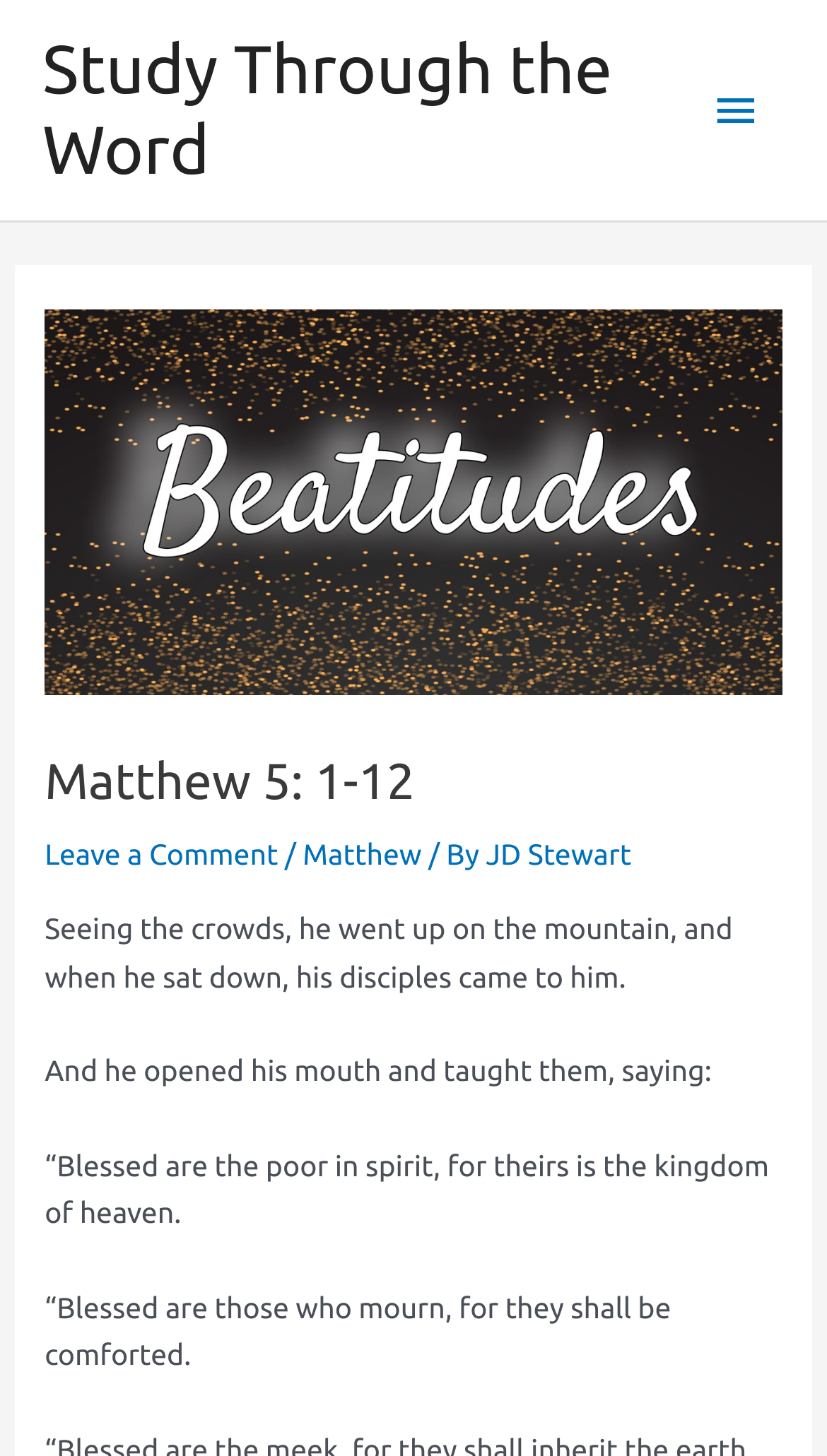Determine the bounding box coordinates for the HTML element mentioned in the following description: "Study Through the Word". The coordinates should be a list of four floats ranging from 0 to 1, represented as [left, top, right, bottom].

[0.051, 0.021, 0.74, 0.13]